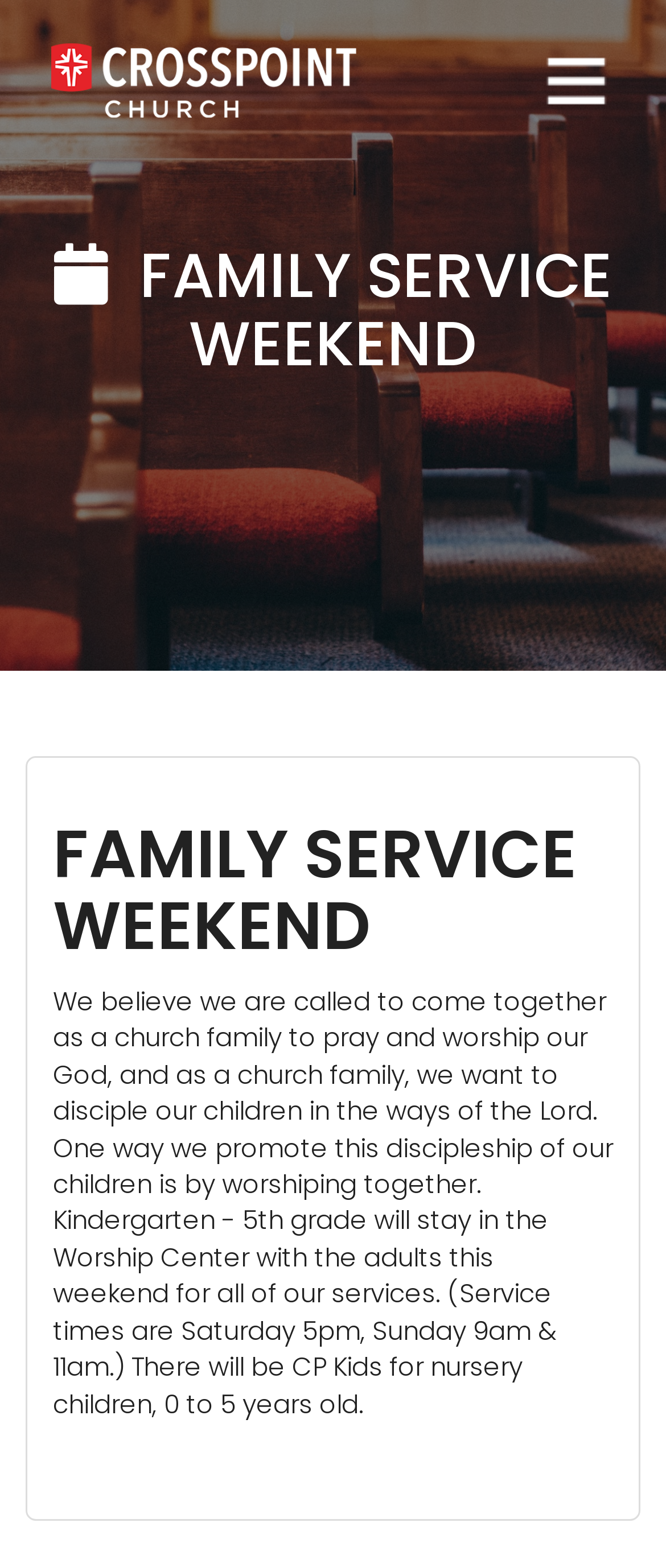Respond to the following question with a brief word or phrase:
What is the theme of the webpage?

Church event